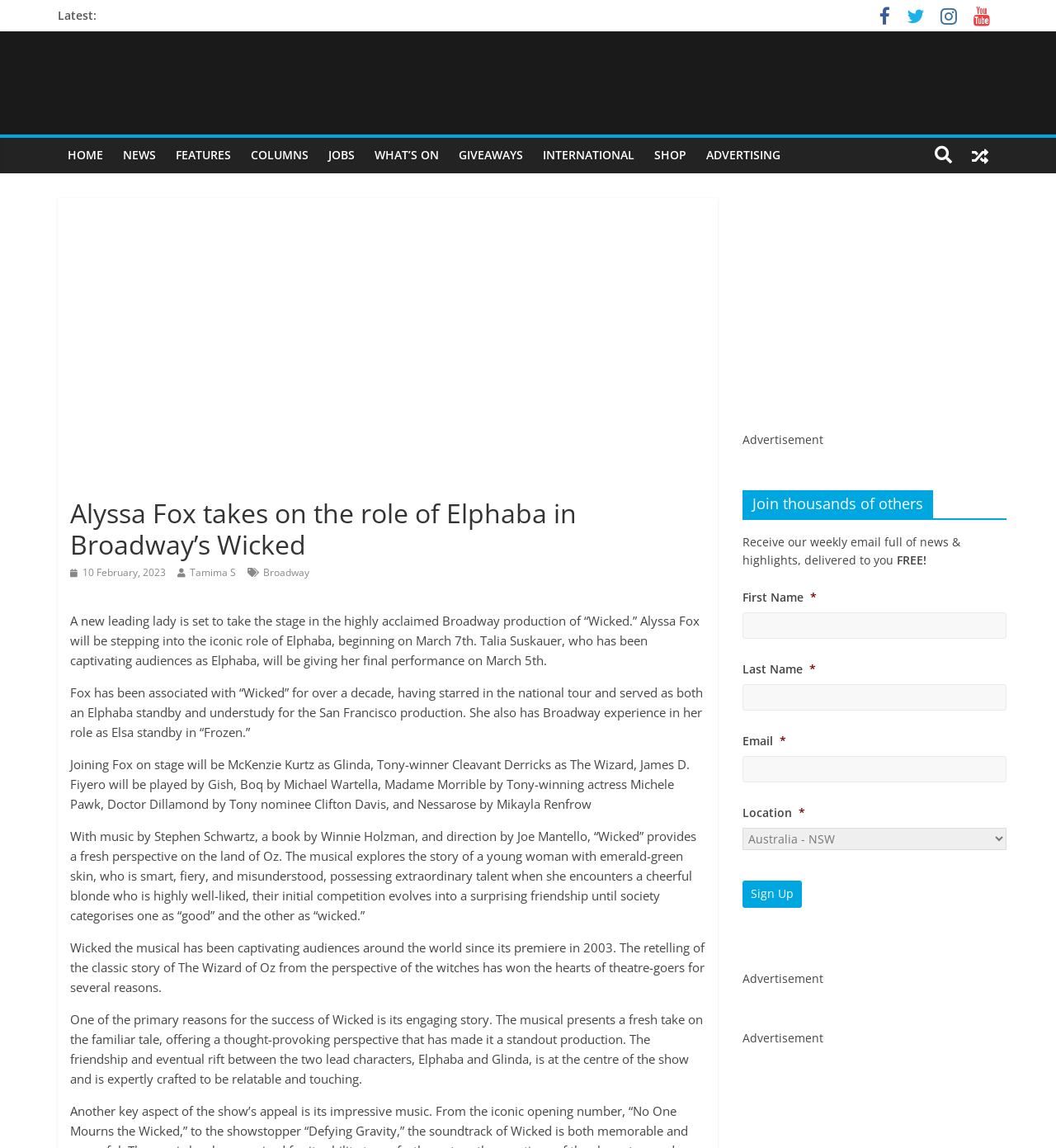What is the name of the character that McKenzie Kurtz will be playing in Wicked?
Give a thorough and detailed response to the question.

The answer can be found in the main article section, where it is stated that 'Joining Fox on stage will be McKenzie Kurtz as Glinda, Tony-winner Cleavant Derricks as The Wizard, James D. Fiyero will be played by Gish, Boq by Michael Wartella, Madame Morrible by Tony-winning actress Michele Pawk, Doctor Dillamond by Tony nominee Clifton Davis, and Nessarose by Mikayla Renfrow'